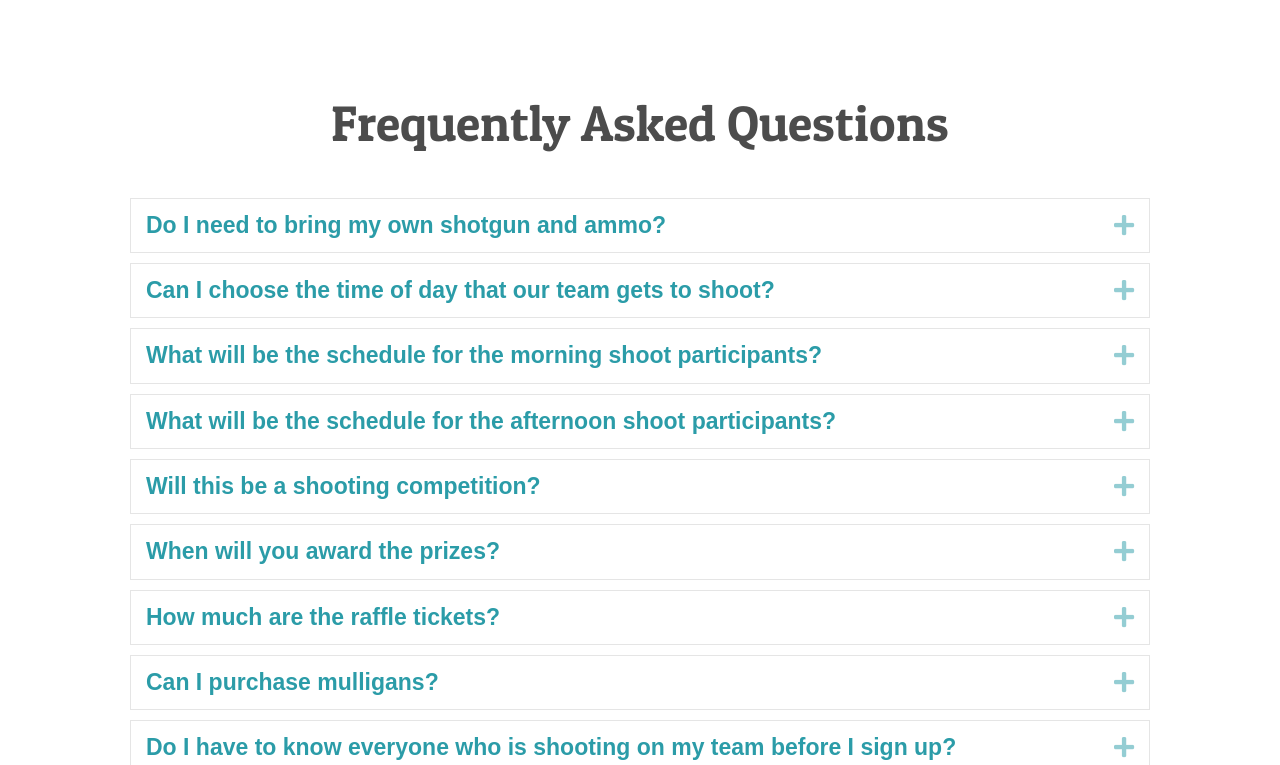Please specify the bounding box coordinates of the clickable section necessary to execute the following command: "Read the answer to the question about knowing team members before signing up".

[0.114, 0.956, 0.847, 1.0]